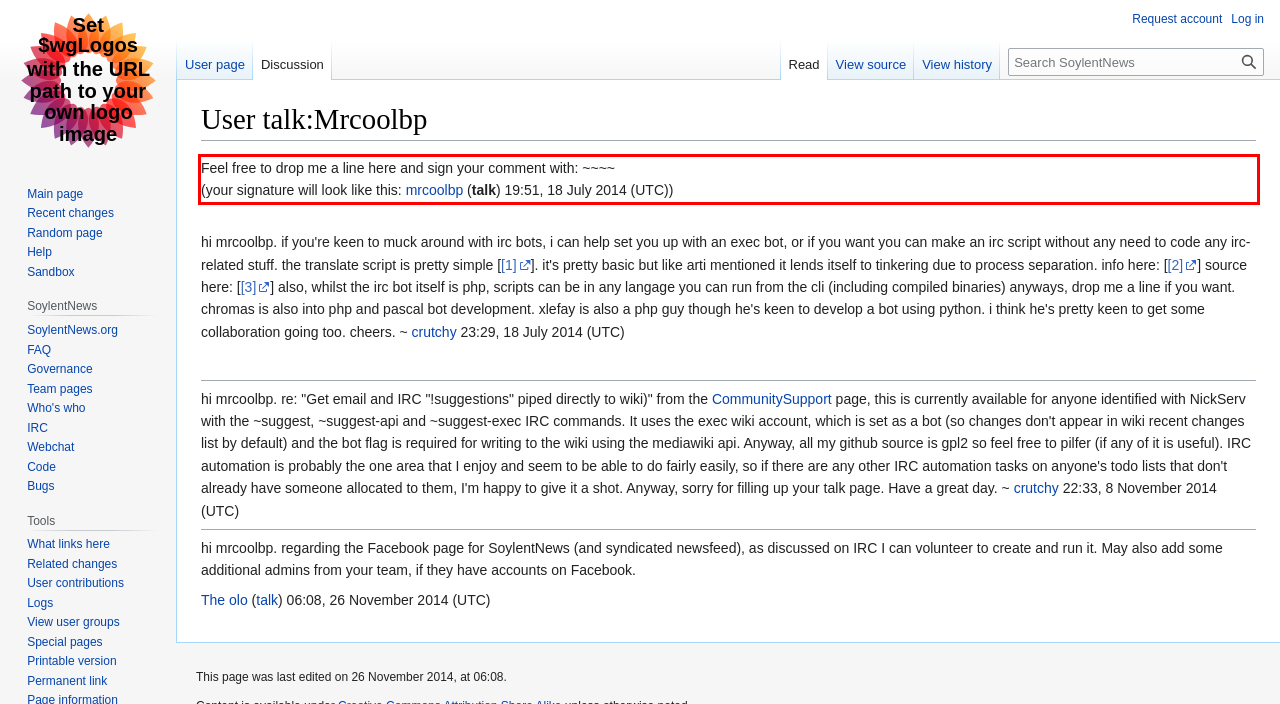Examine the screenshot of the webpage, locate the red bounding box, and perform OCR to extract the text contained within it.

Feel free to drop me a line here and sign your comment with: ~~~~ (your signature will look like this: mrcoolbp (talk) 19:51, 18 July 2014 (UTC))